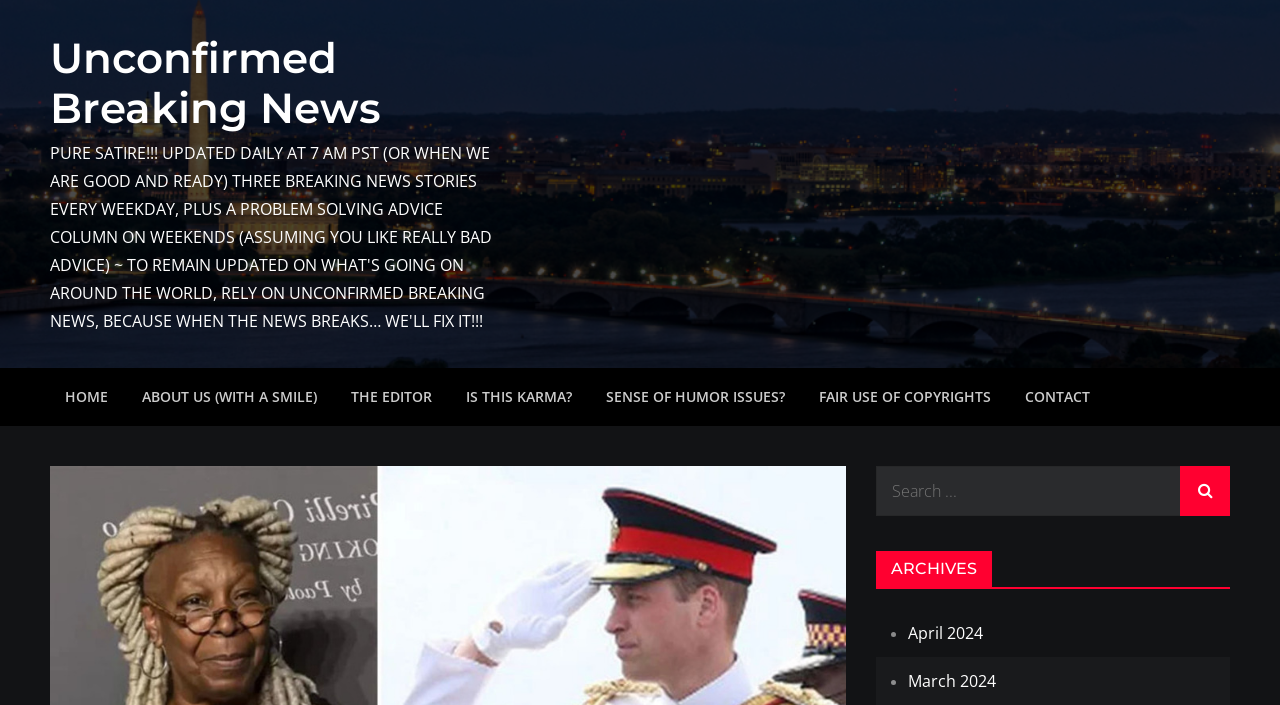Identify the bounding box coordinates of the region that should be clicked to execute the following instruction: "read about the editor".

[0.262, 0.522, 0.349, 0.604]